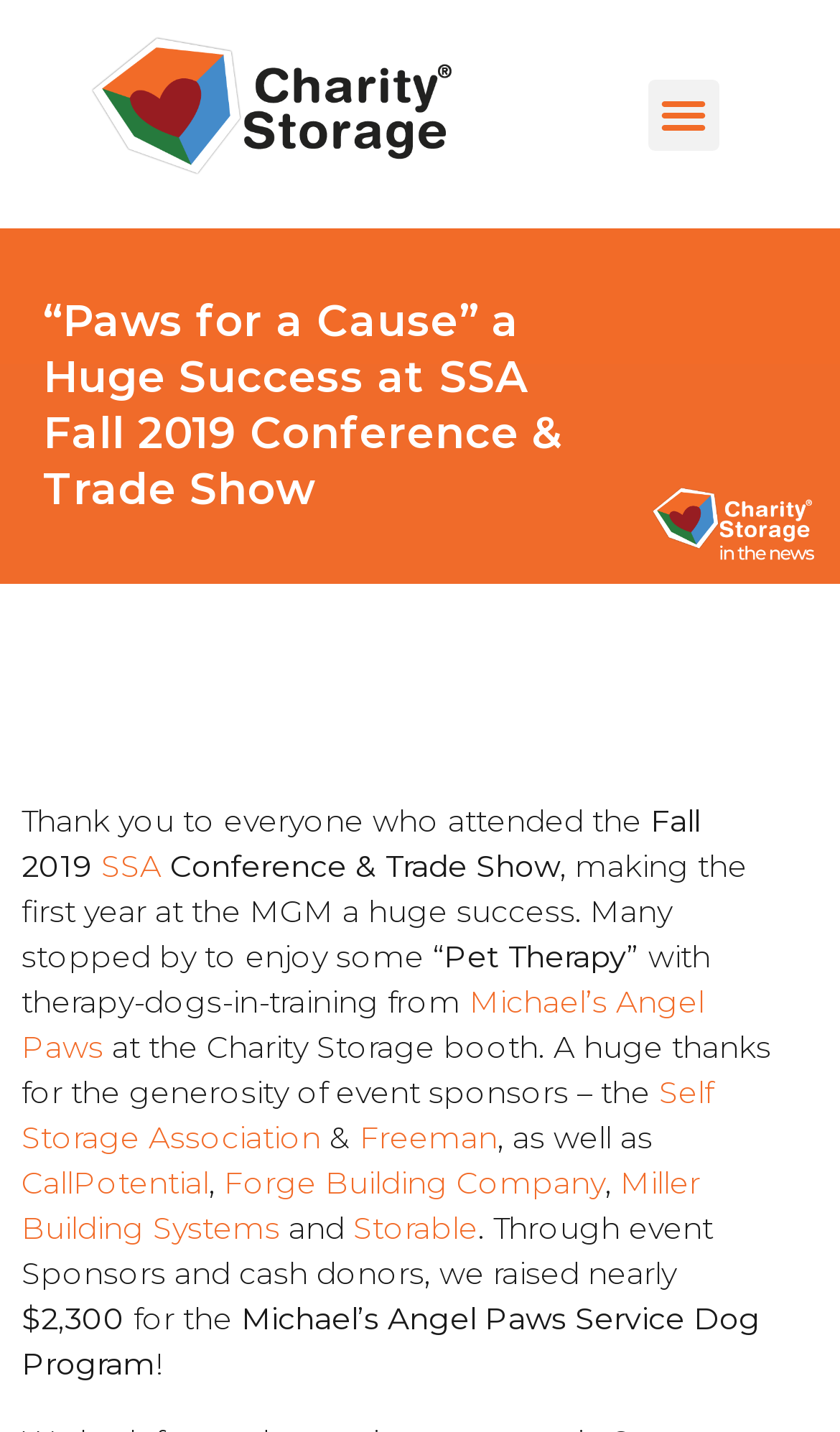Identify and extract the main heading of the webpage.

“Paws for a Cause” a Huge Success at SSA Fall 2019 Conference & Trade Show